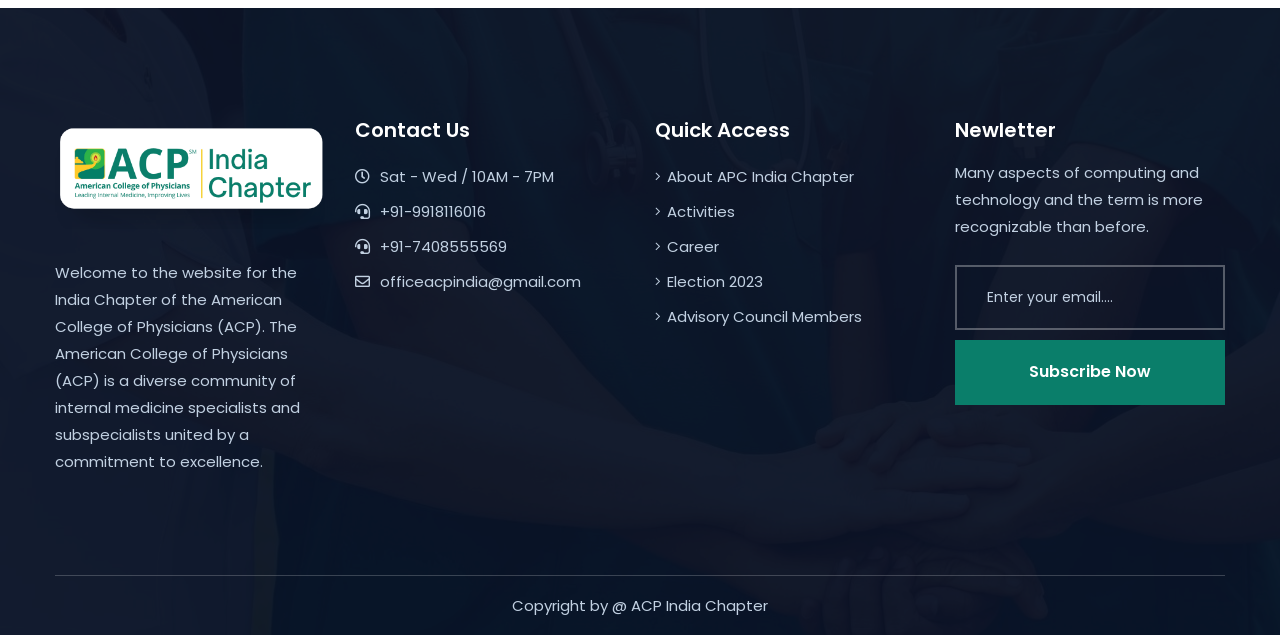Indicate the bounding box coordinates of the clickable region to achieve the following instruction: "View About Us."

None